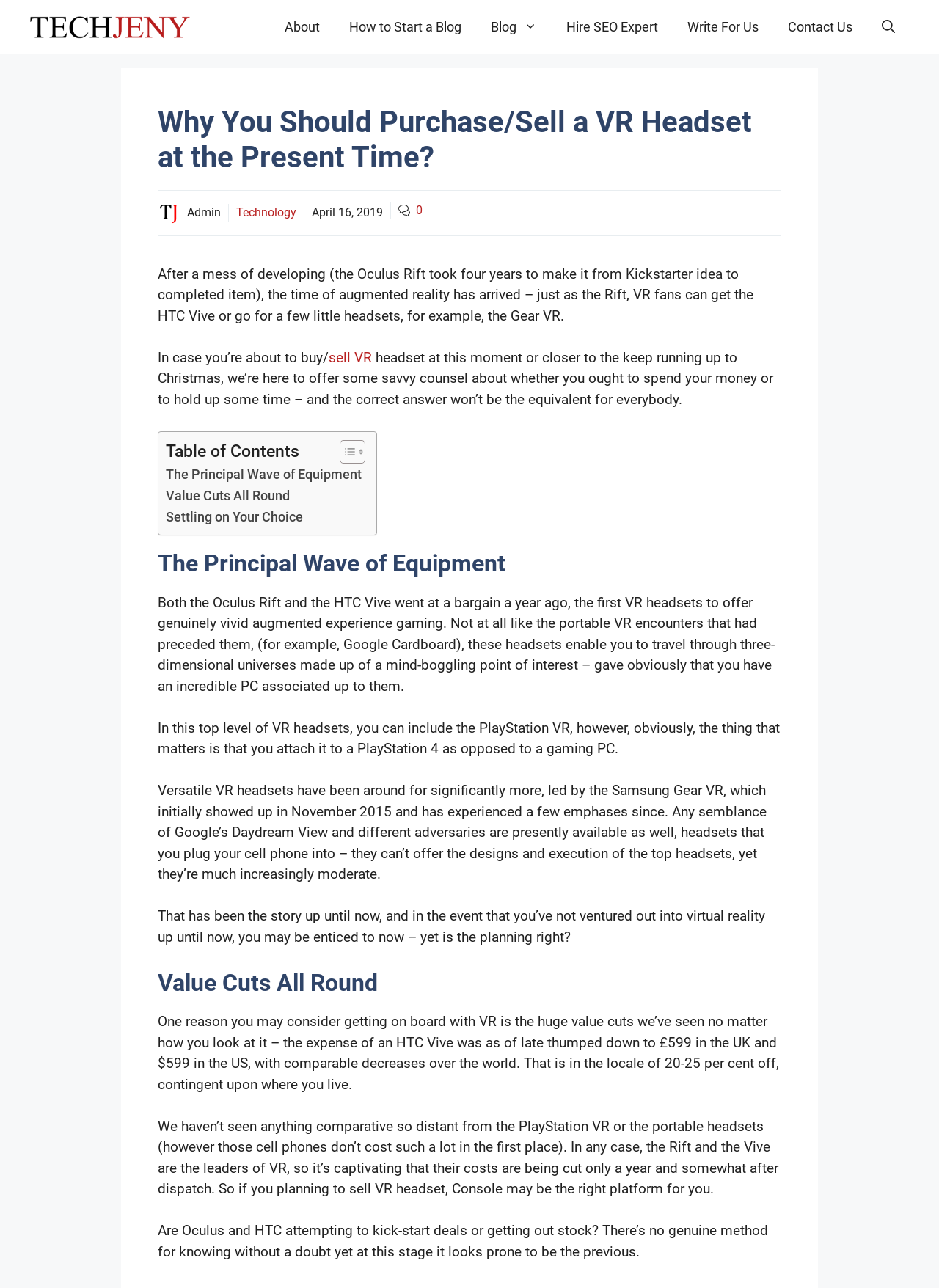What is the difference between Oculus Rift and portable VR experiences? Analyze the screenshot and reply with just one word or a short phrase.

Graphics and execution